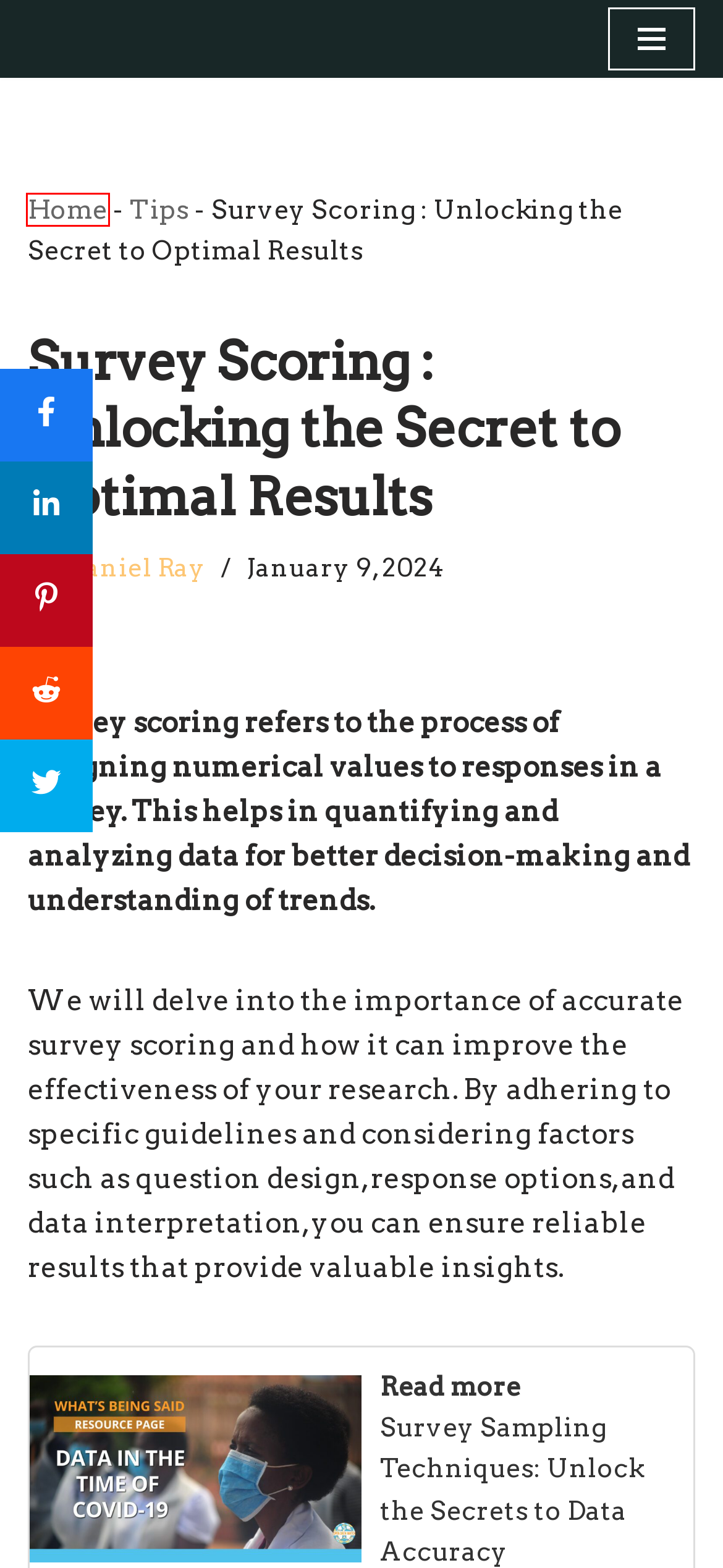Please examine the screenshot provided, which contains a red bounding box around a UI element. Select the webpage description that most accurately describes the new page displayed after clicking the highlighted element. Here are the candidates:
A. Blog Tool, Publishing Platform, and CMS – WordPress.org
B. Online Focus Groups In Surveys: Unleashing Powerful Insights
C. Shapers Survey LLC - Answer Your Survey Queries
D. Panel Surveys : Unlocking Insights
E. About Us
F. Affiliate Disclosure
G. Tips - Shapers Survey LLC
H. Daniel Ray - Shapers Survey LLC

C